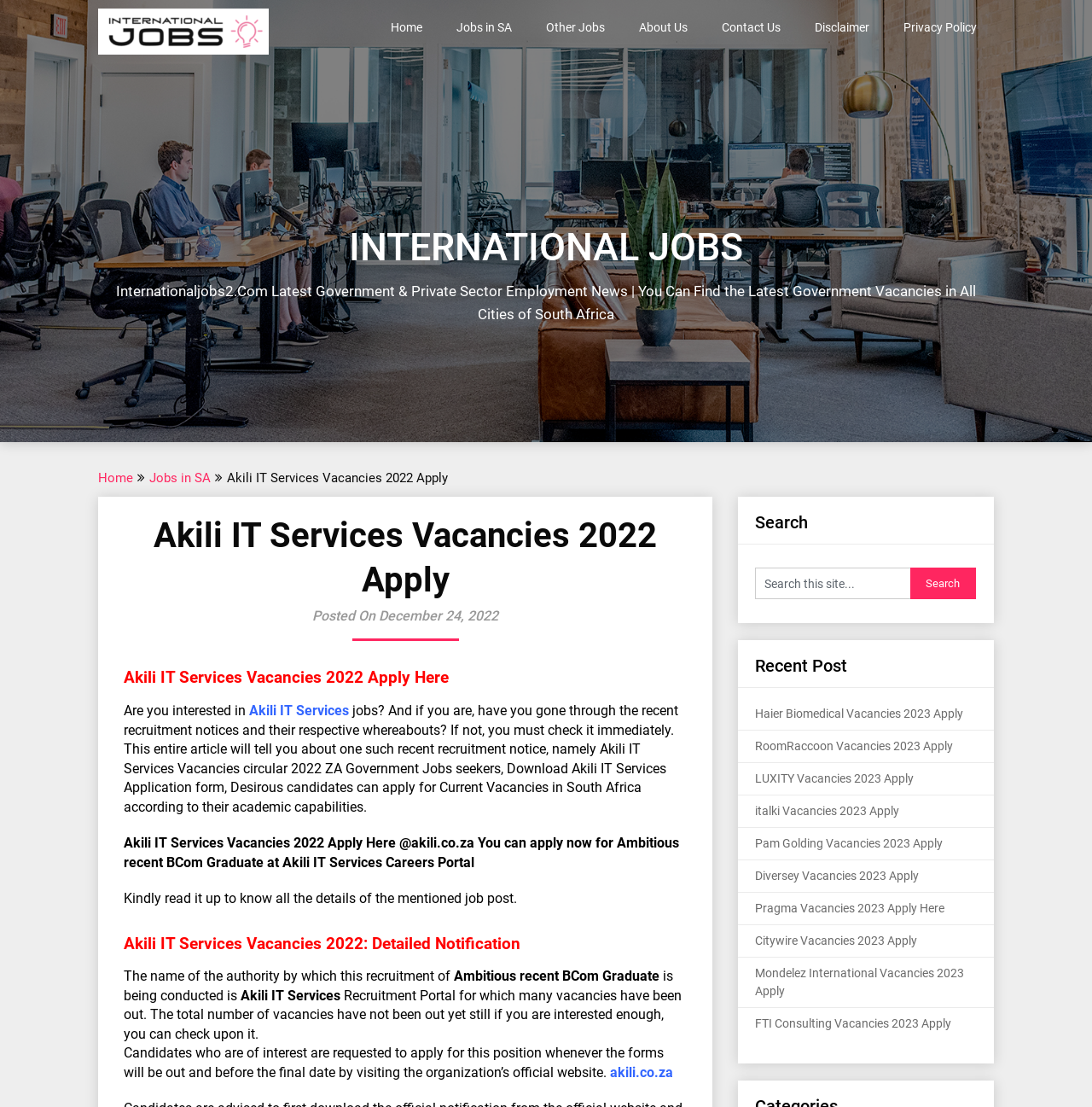Please determine the bounding box coordinates, formatted as (top-left x, top-left y, bottom-right x, bottom-right y), with all values as floating point numbers between 0 and 1. Identify the bounding box of the region described as: parent_node: ASK DOCTOR BITCOIN

None